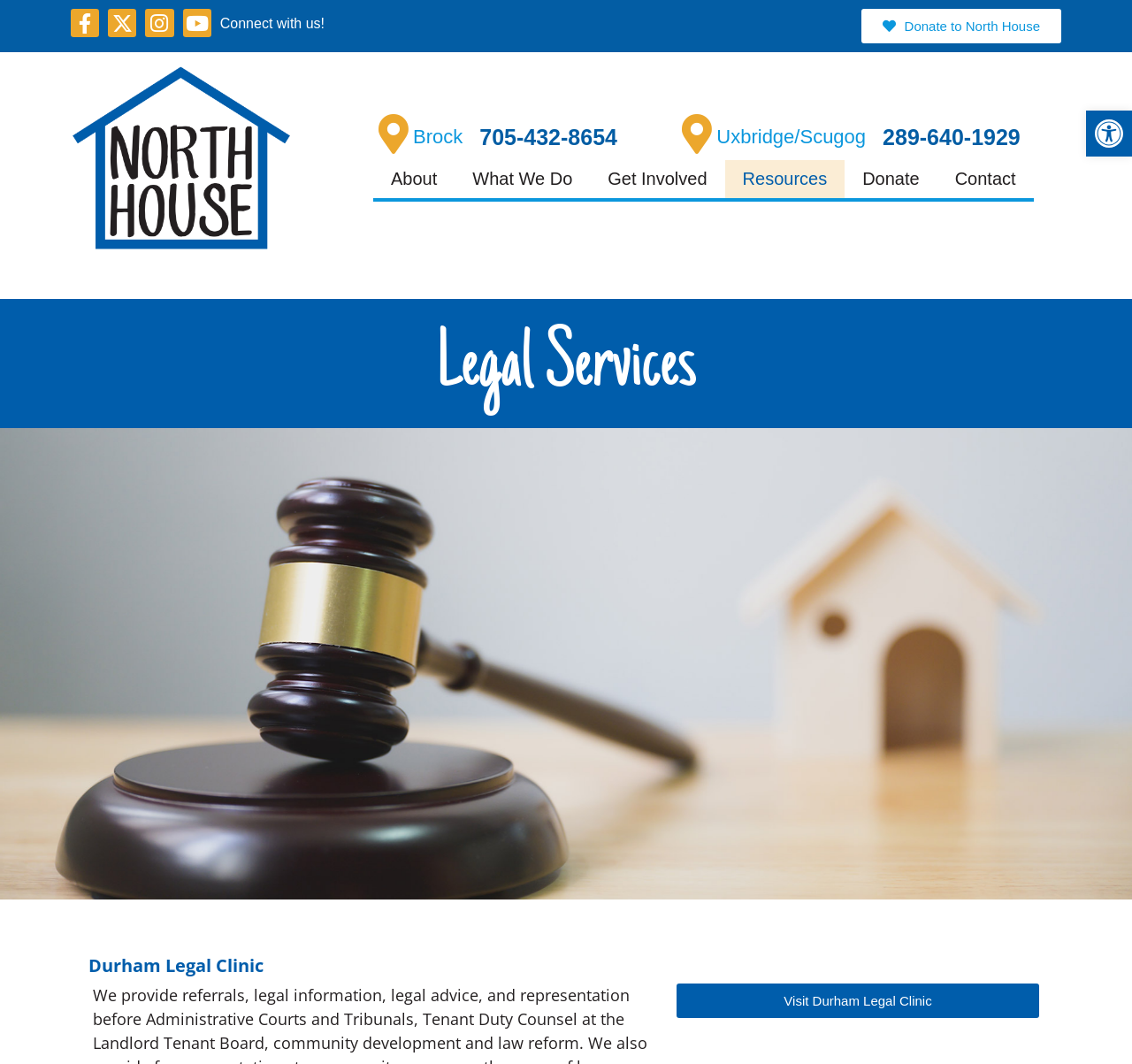Please find the bounding box coordinates of the section that needs to be clicked to achieve this instruction: "Visit Durham Legal Clinic".

[0.598, 0.925, 0.918, 0.957]